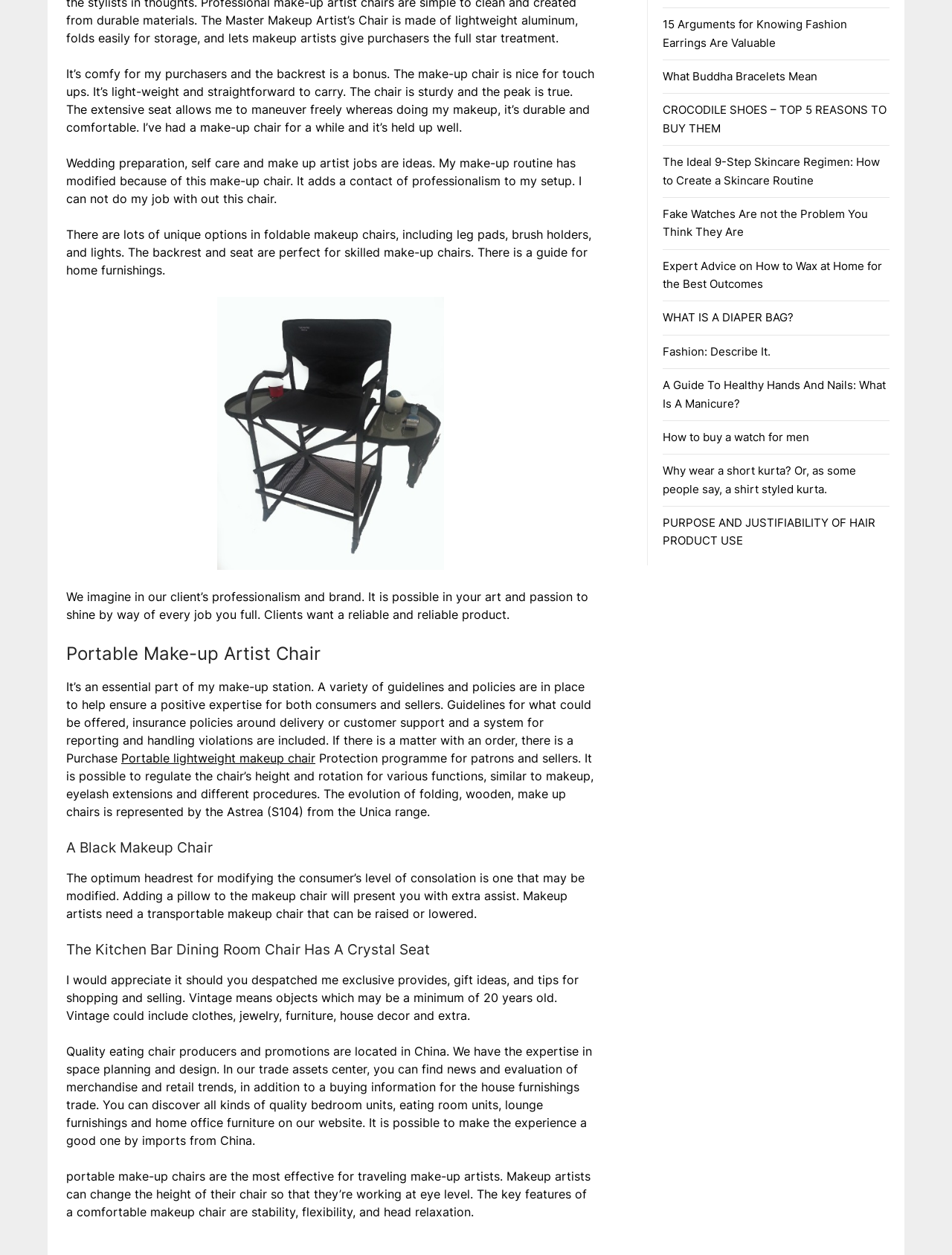Determine the bounding box of the UI component based on this description: "Fashion: Describe It.". The bounding box coordinates should be four float values between 0 and 1, i.e., [left, top, right, bottom].

[0.696, 0.274, 0.81, 0.286]